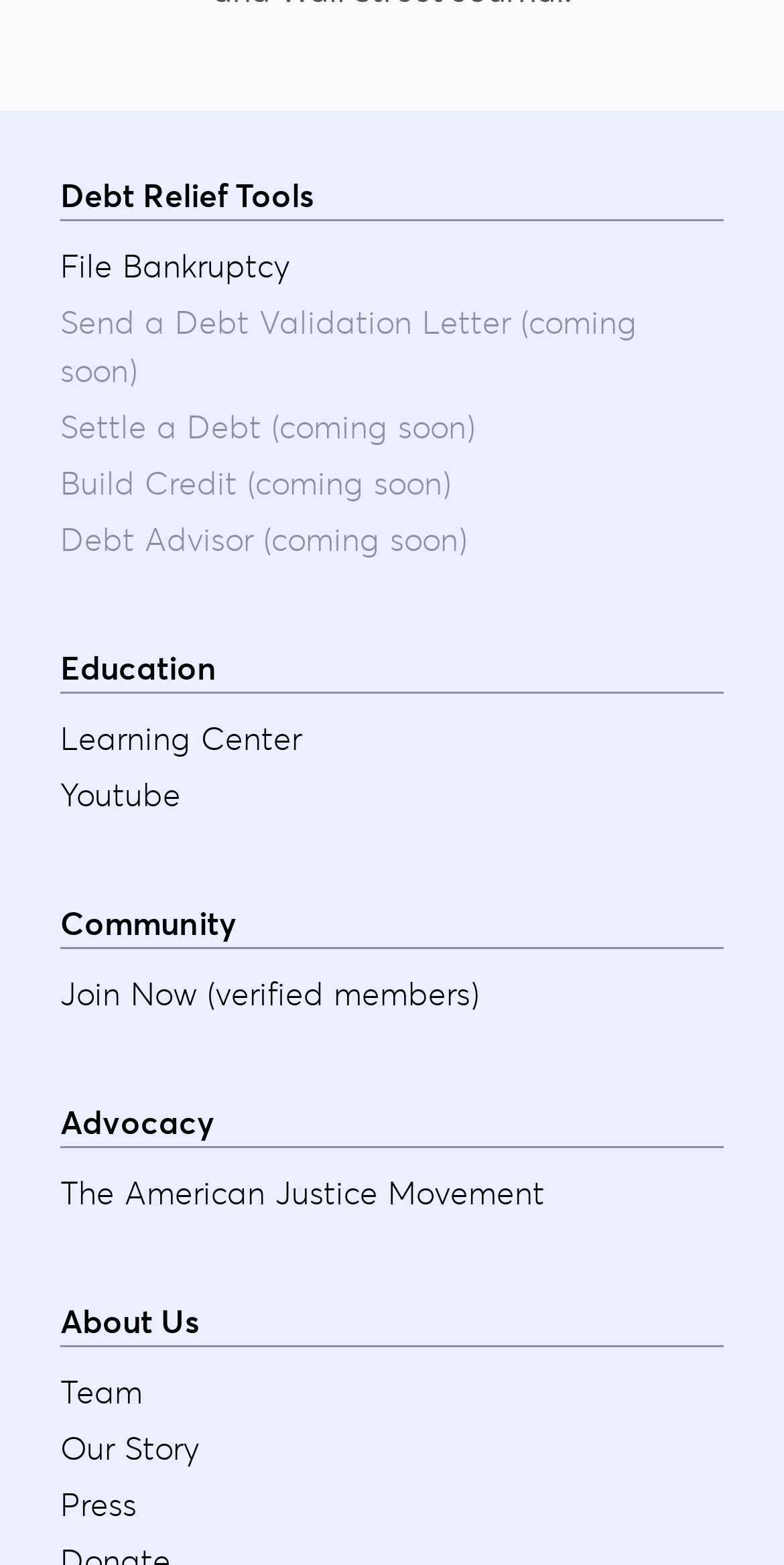What is the 'American Justice Movement'?
Using the picture, provide a one-word or short phrase answer.

Advocacy organization